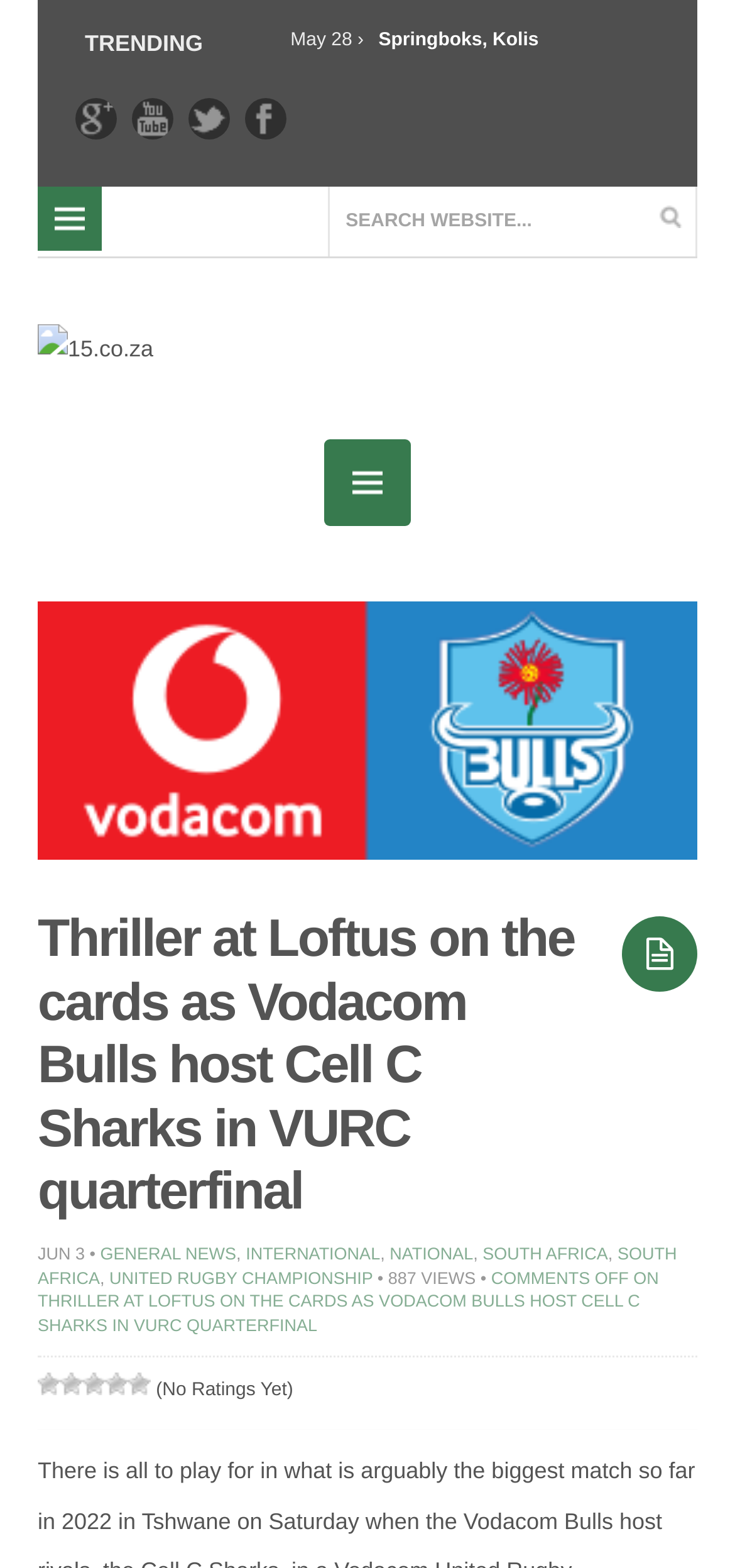Look at the image and answer the question in detail:
What social media platforms are available for sharing?

The webpage provides links to various social media platforms, including Google+, YouTube, Twitter, and Facebook, which can be used to share the article.